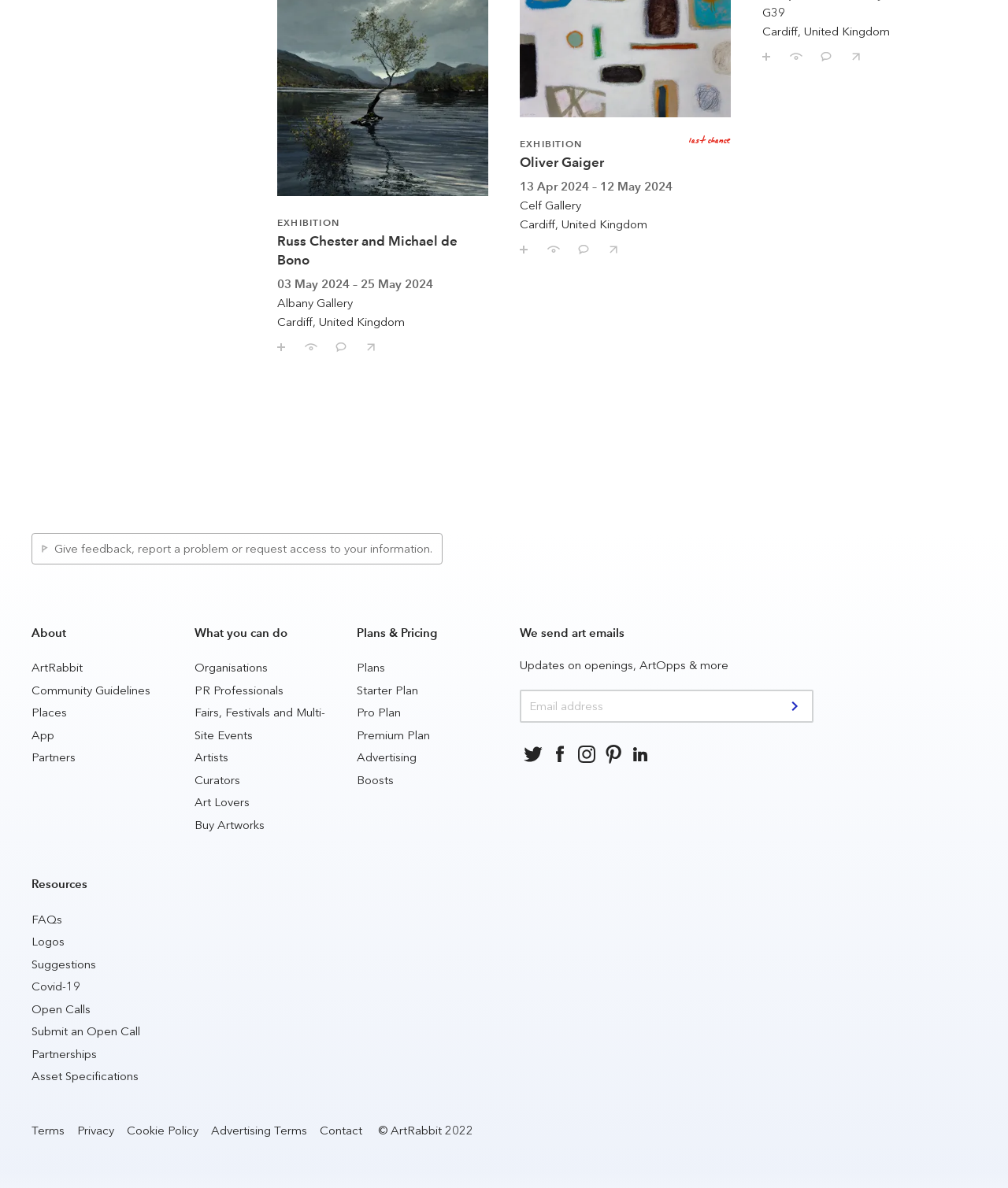Locate the UI element that matches the description FAQs in the webpage screenshot. Return the bounding box coordinates in the format (top-left x, top-left y, bottom-right x, bottom-right y), with values ranging from 0 to 1.

[0.031, 0.768, 0.062, 0.78]